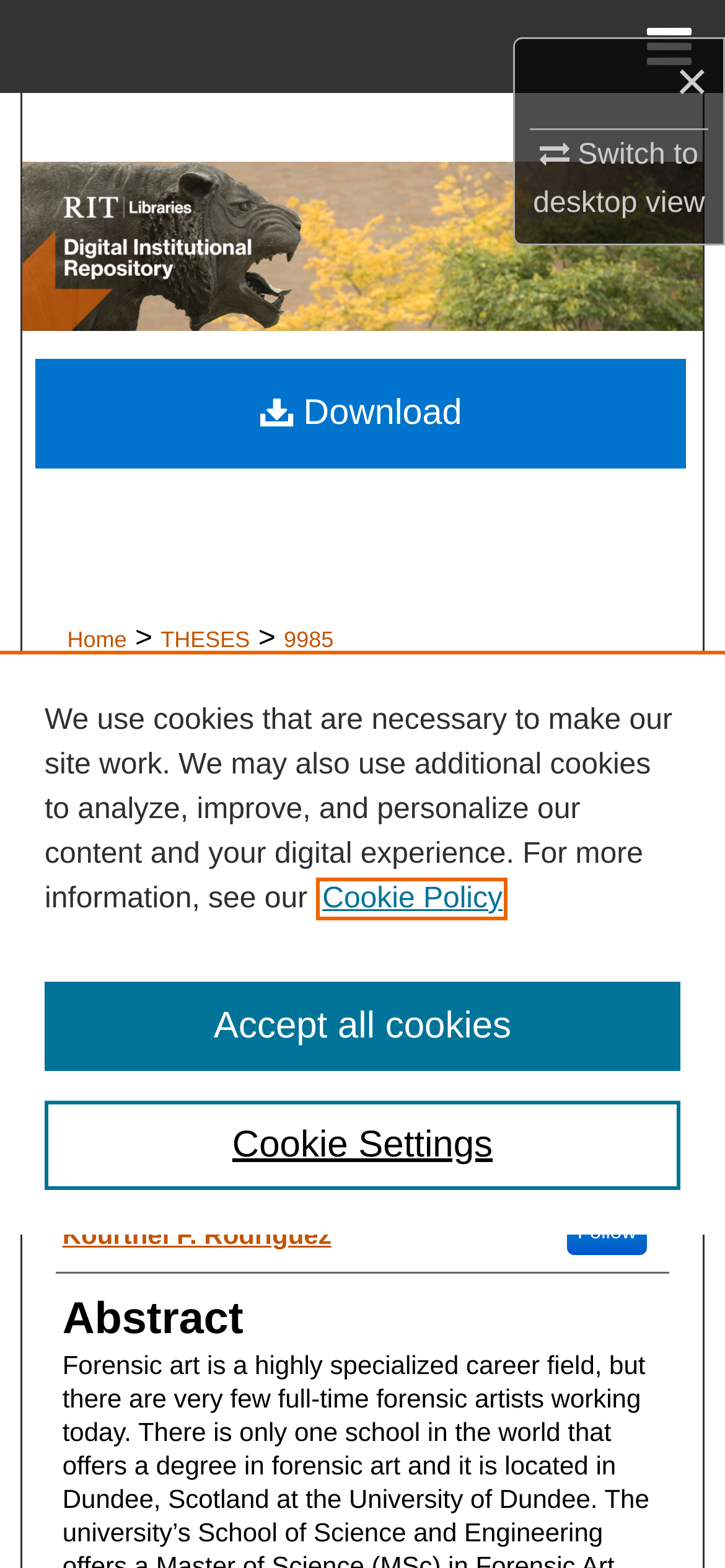Find and extract the text of the primary heading on the webpage.

Forensic Art in Law Enforcement: The Art and Science of the Human Head